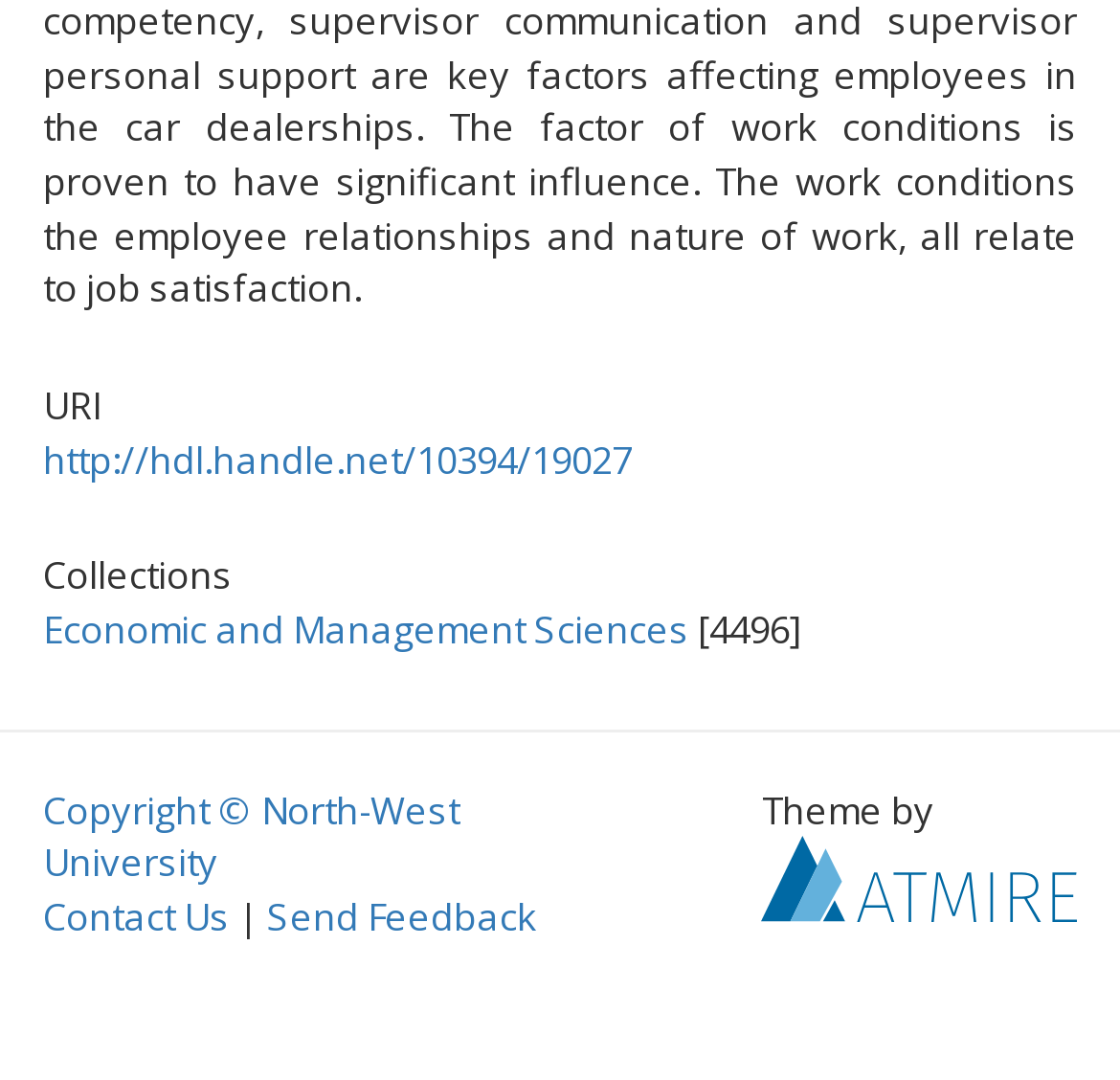What is the URL of the linked resource?
Using the image, answer in one word or phrase.

http://hdl.handle.net/10394/19027